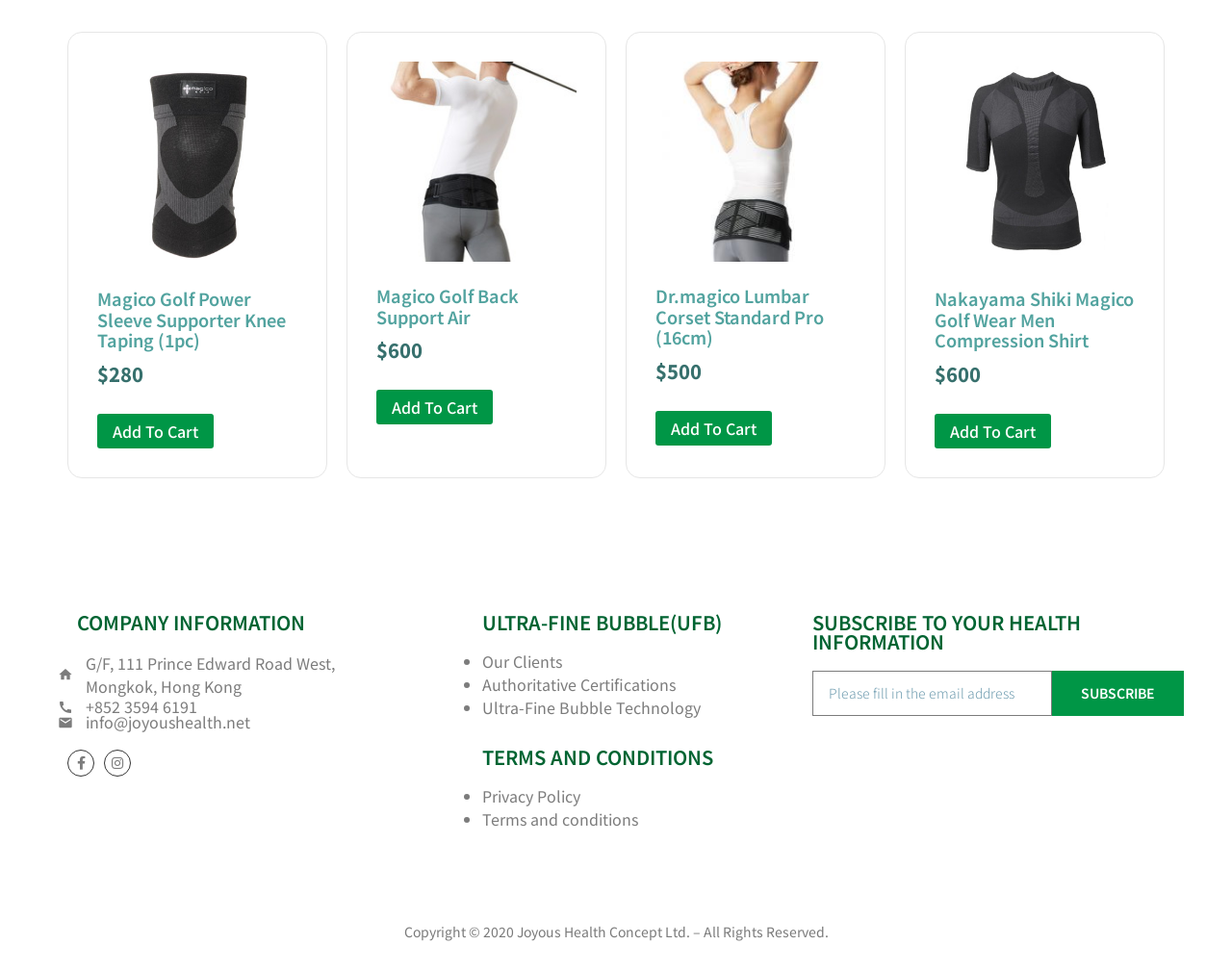Give a one-word or short-phrase answer to the following question: 
What type of products are being sold on this webpage?

Golf and health products